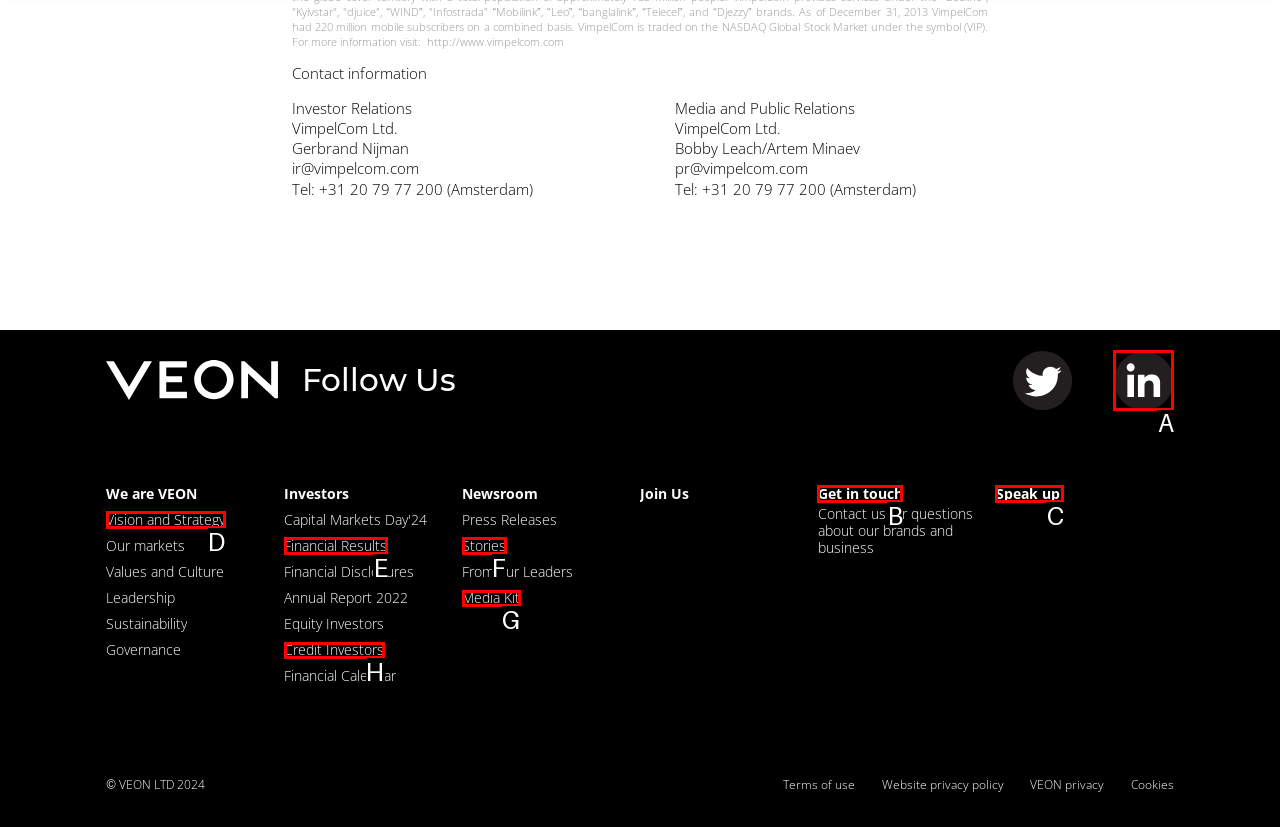Given the task: View financial results, indicate which boxed UI element should be clicked. Provide your answer using the letter associated with the correct choice.

E